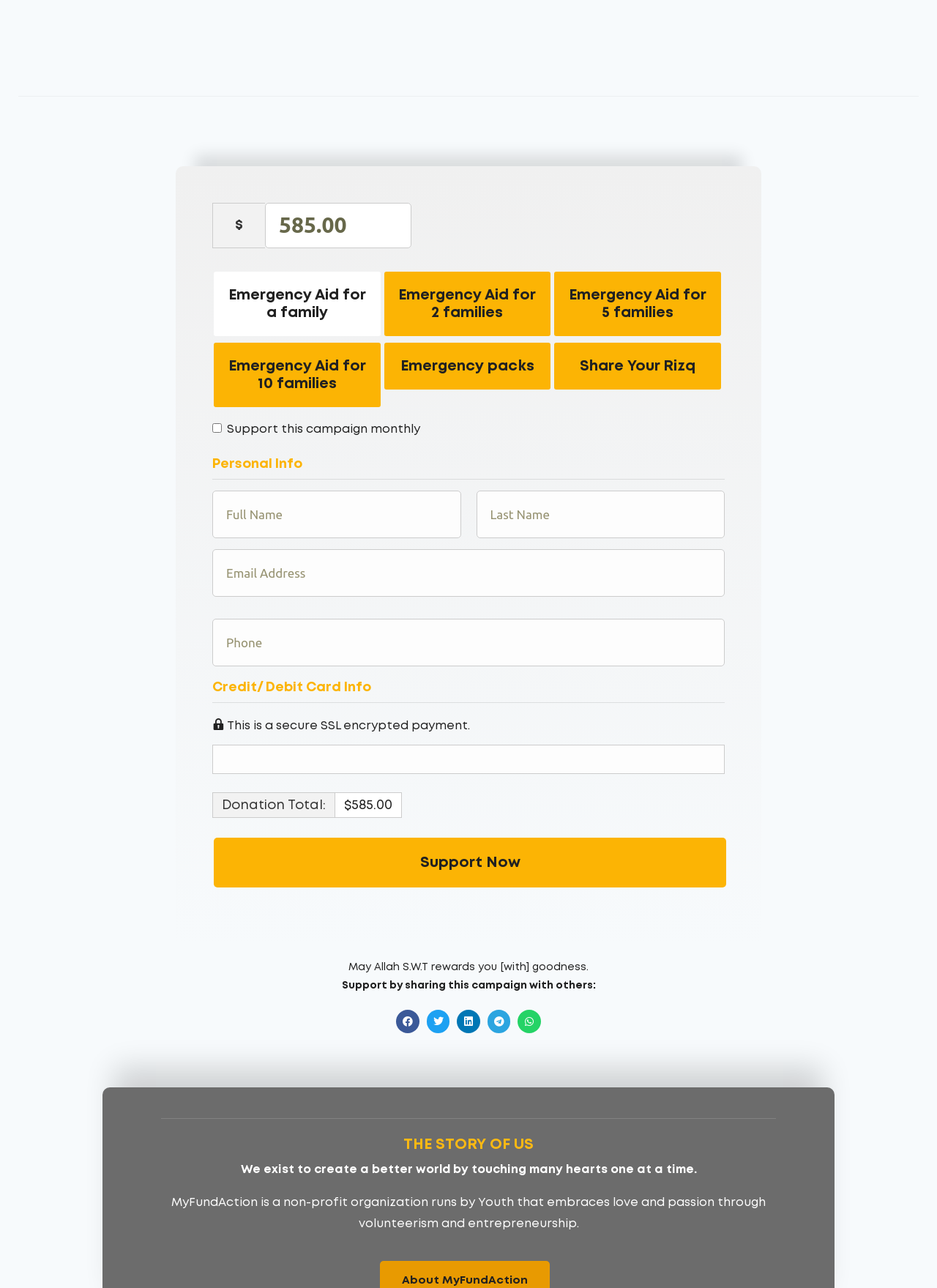How many textboxes are there in the 'Personal Info' group?
Please provide a comprehensive answer based on the details in the screenshot.

The 'Personal Info' group element contains four textboxes, which are required for inputting personal information. The bounding box coordinates of these textboxes are [0.227, 0.381, 0.492, 0.418], [0.508, 0.381, 0.773, 0.418], [0.227, 0.426, 0.773, 0.463], and [0.227, 0.48, 0.773, 0.517], respectively.